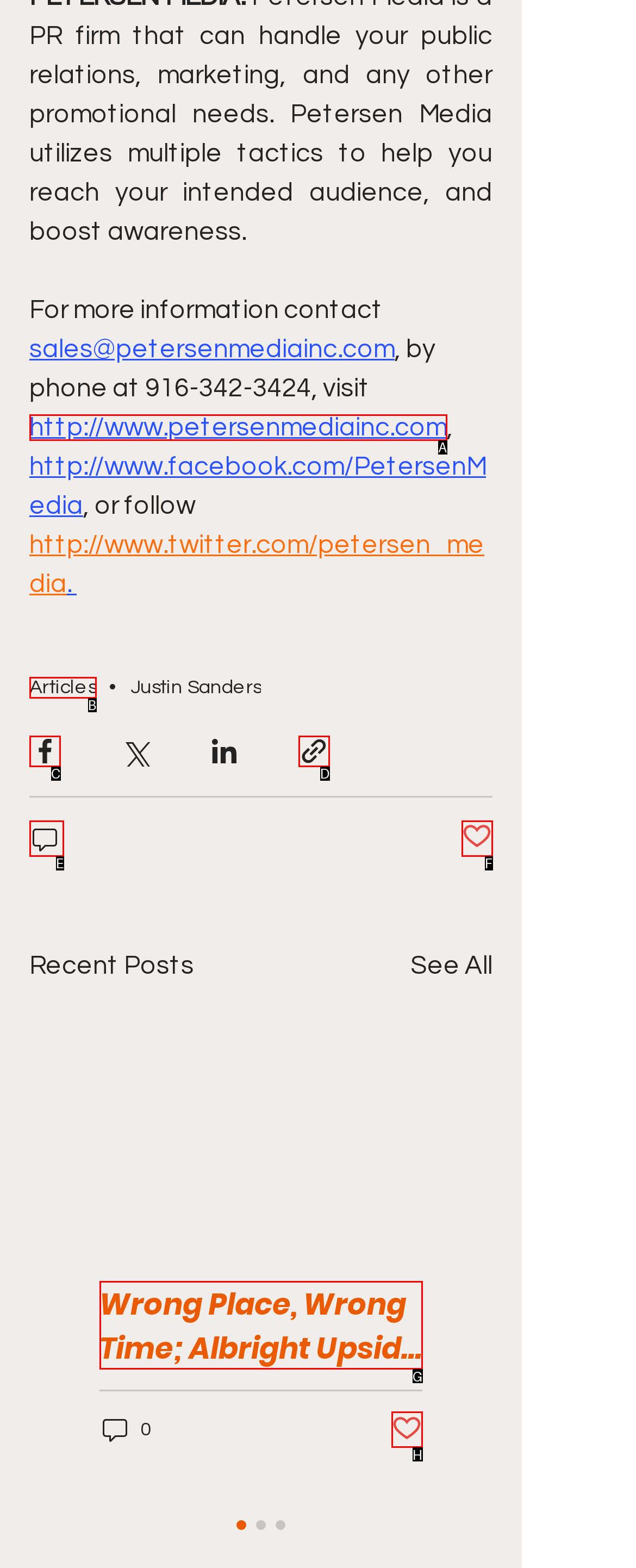Identify the option that corresponds to the given description: Post not marked as liked. Reply with the letter of the chosen option directly.

H